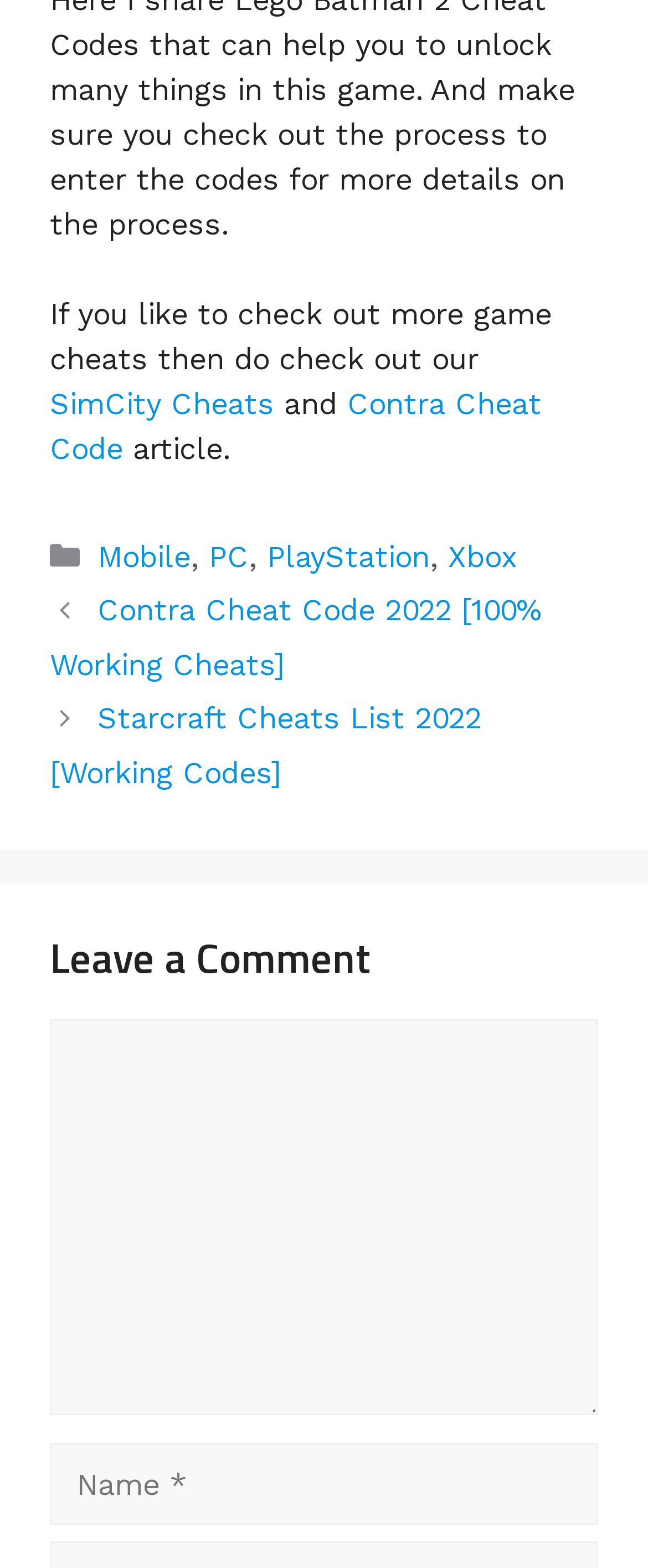Identify the coordinates of the bounding box for the element described below: "parent_node: Comment name="author" placeholder="Name *"". Return the coordinates as four float numbers between 0 and 1: [left, top, right, bottom].

[0.077, 0.921, 0.923, 0.972]